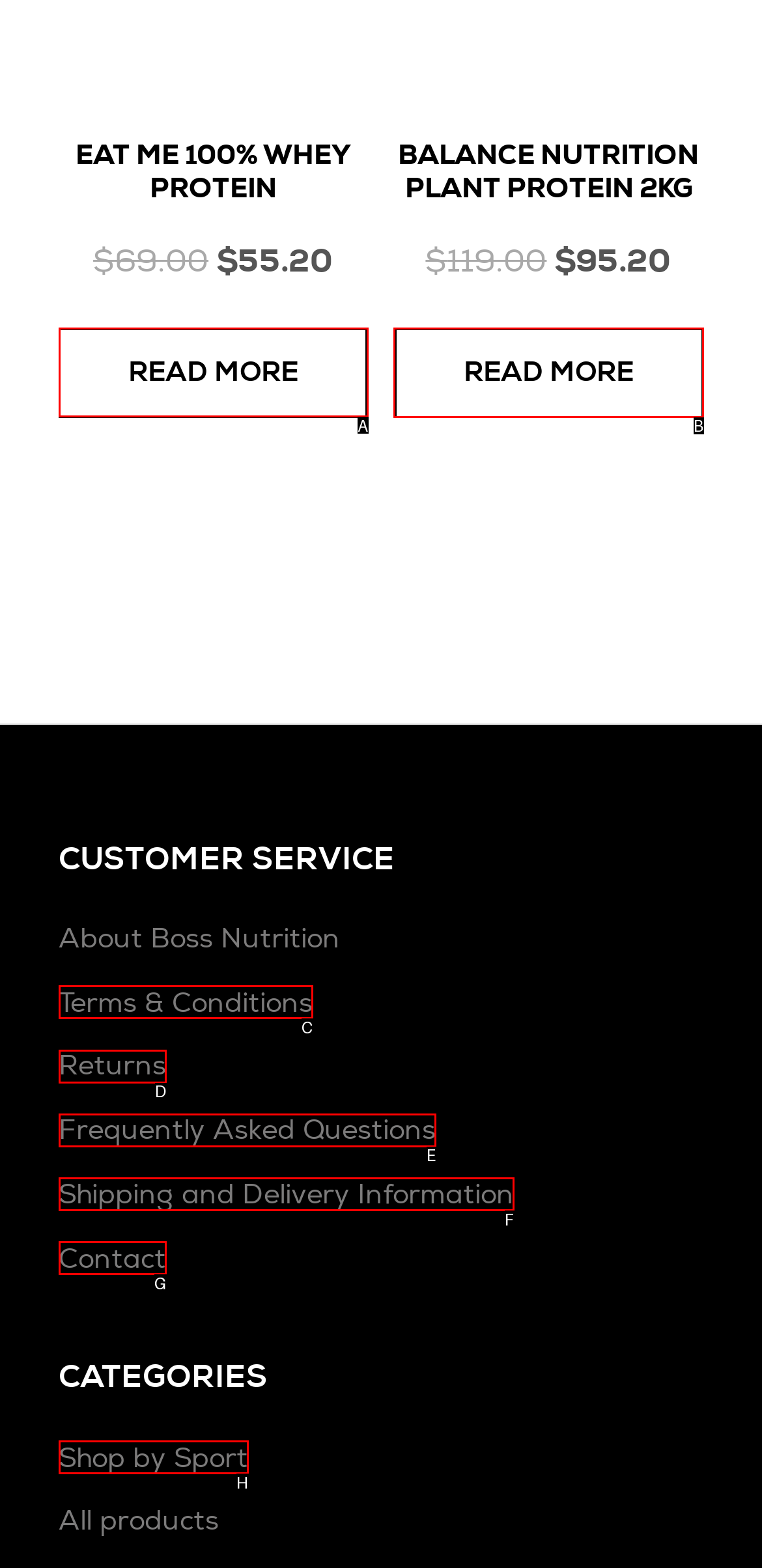Please identify the correct UI element to click for the task: Select options for Eat Me 100% Whey Protein Respond with the letter of the appropriate option.

A